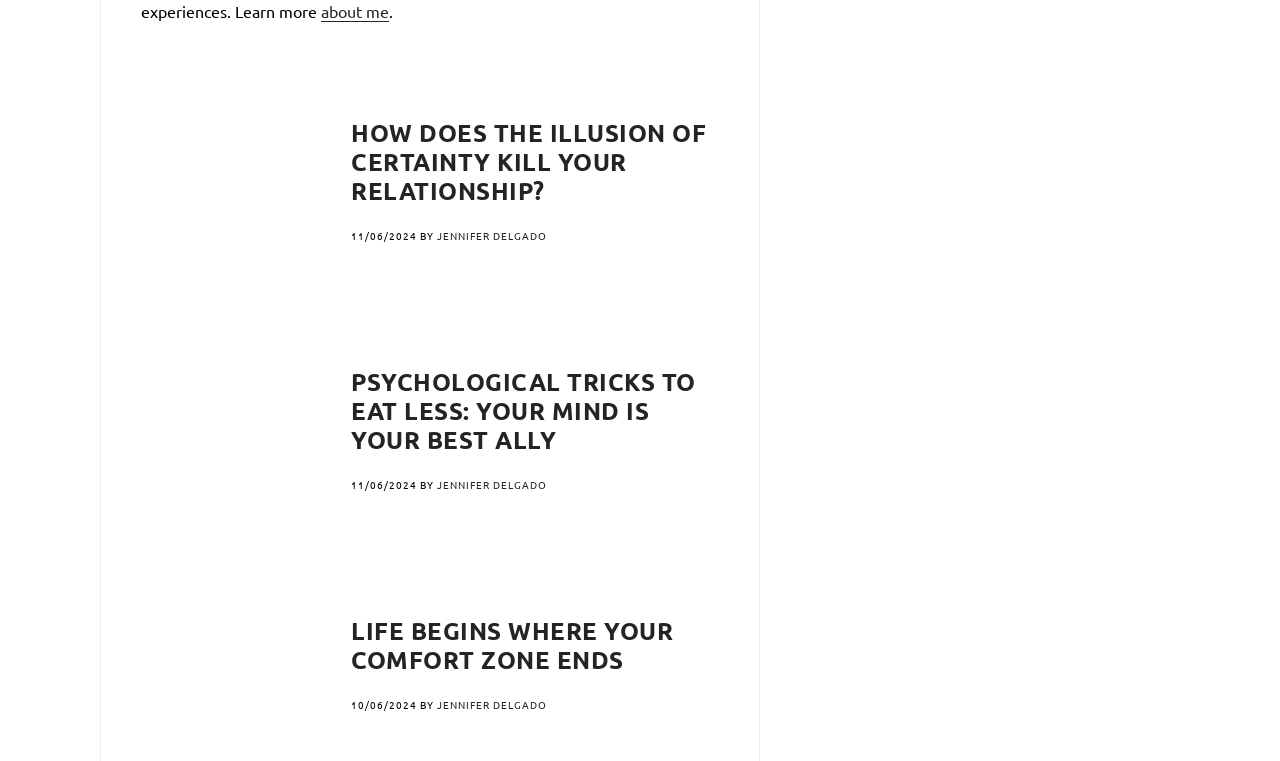How many articles are on this webpage?
Using the visual information, respond with a single word or phrase.

3